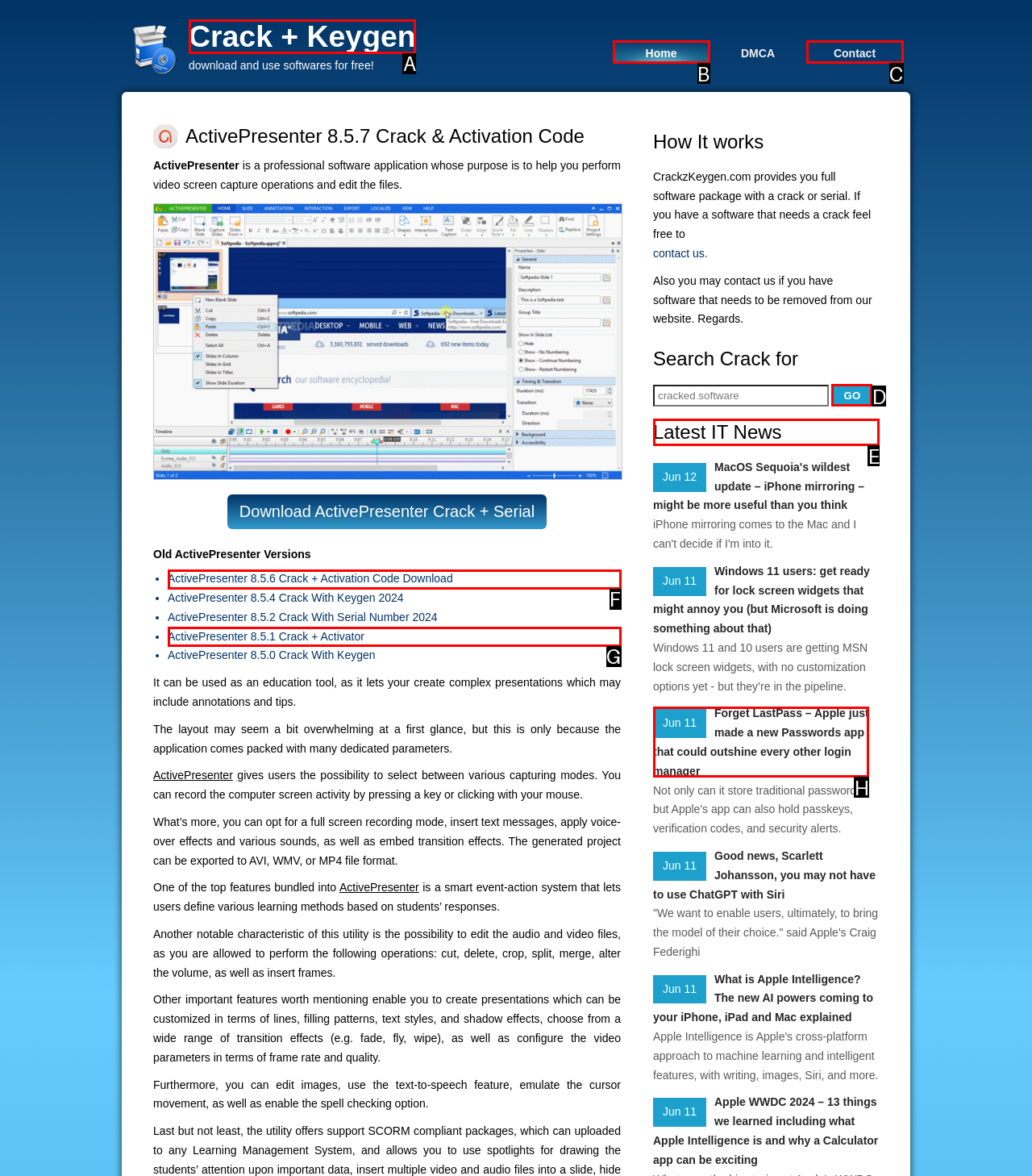From the given options, choose the one to complete the task: Read the latest IT news
Indicate the letter of the correct option.

E